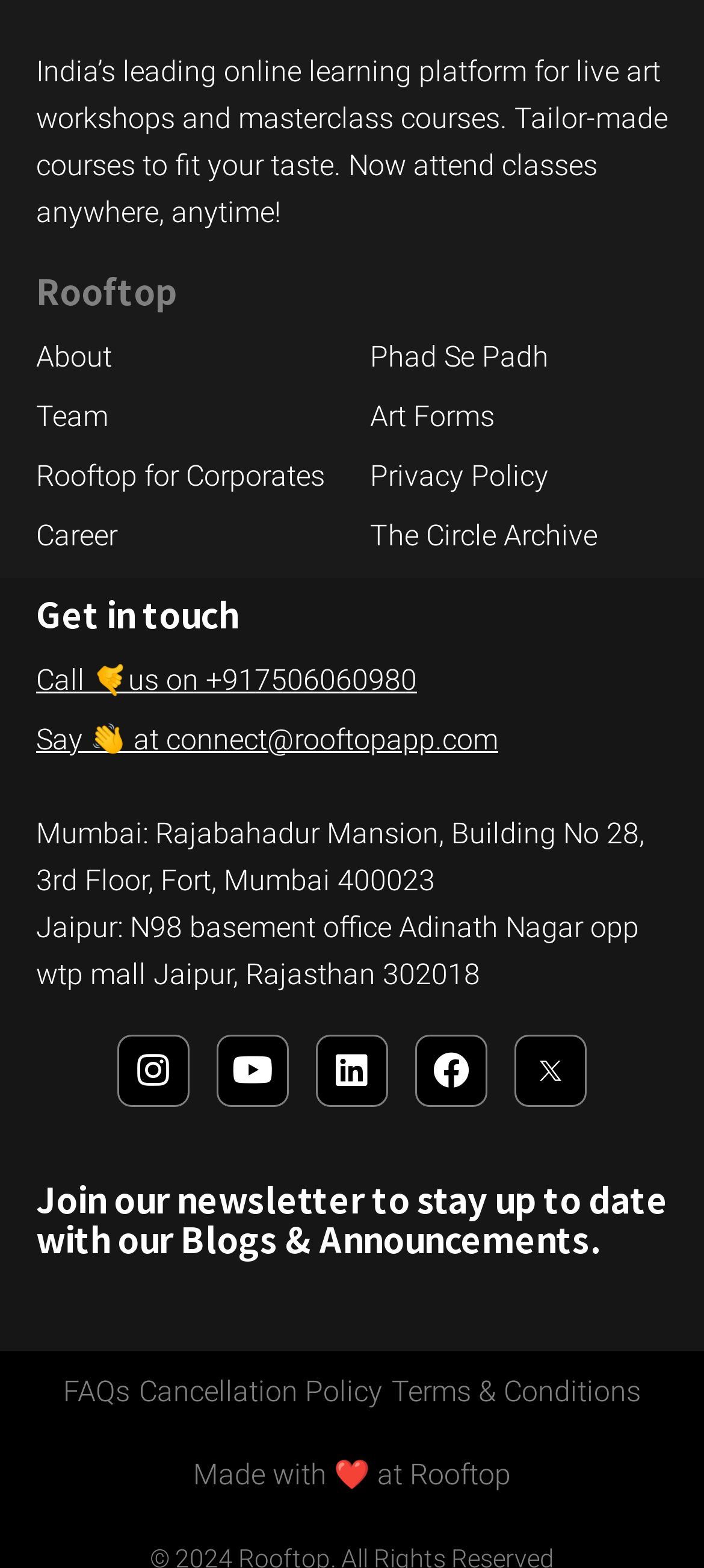What is the purpose of the newsletter?
Please provide a single word or phrase in response based on the screenshot.

Stay up to date with Blogs & Announcements